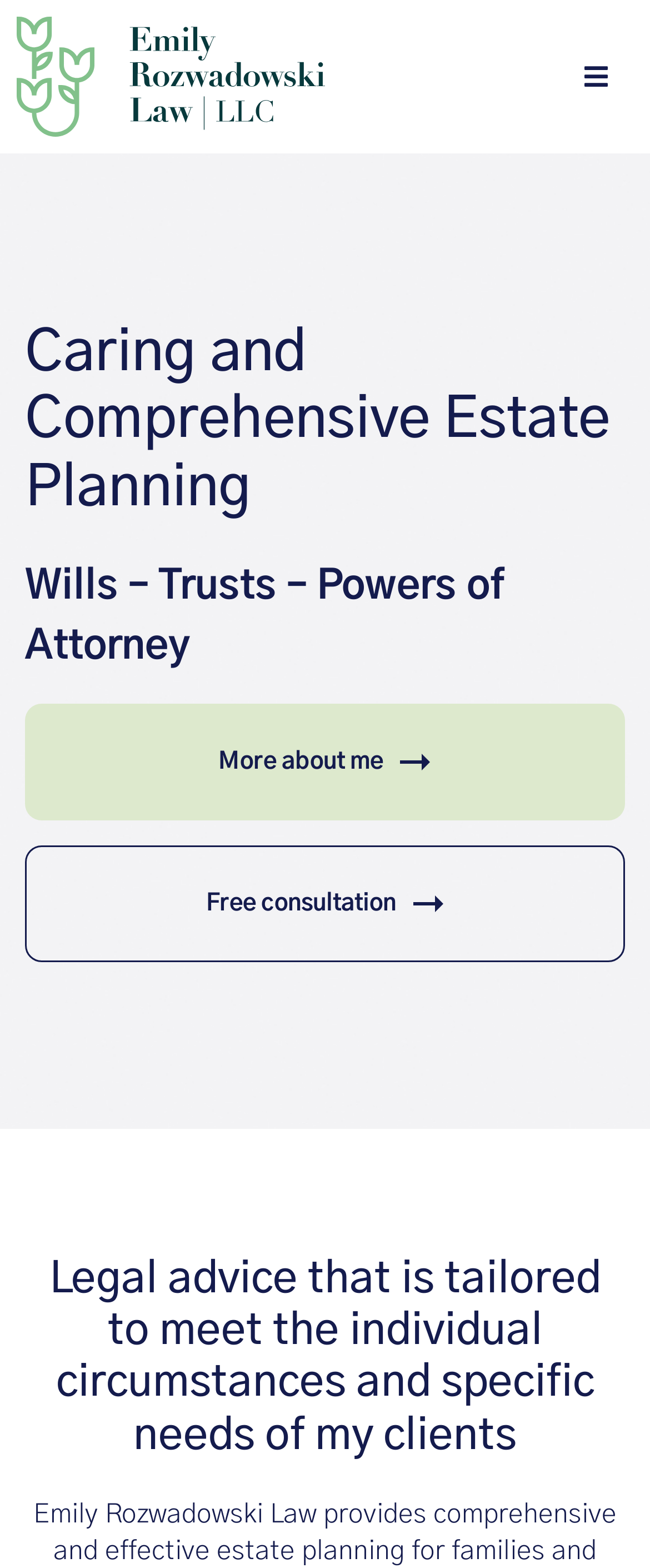Can you give a detailed response to the following question using the information from the image? What type of law firm is this?

Based on the webpage, I can see that the law firm is focused on estate planning, which is evident from the headings 'Caring and Comprehensive Estate Planning' and 'Wills – Trusts – Powers of Attorney'. This suggests that the law firm specializes in estate planning, which involves creating wills, trusts, and powers of attorney for clients.